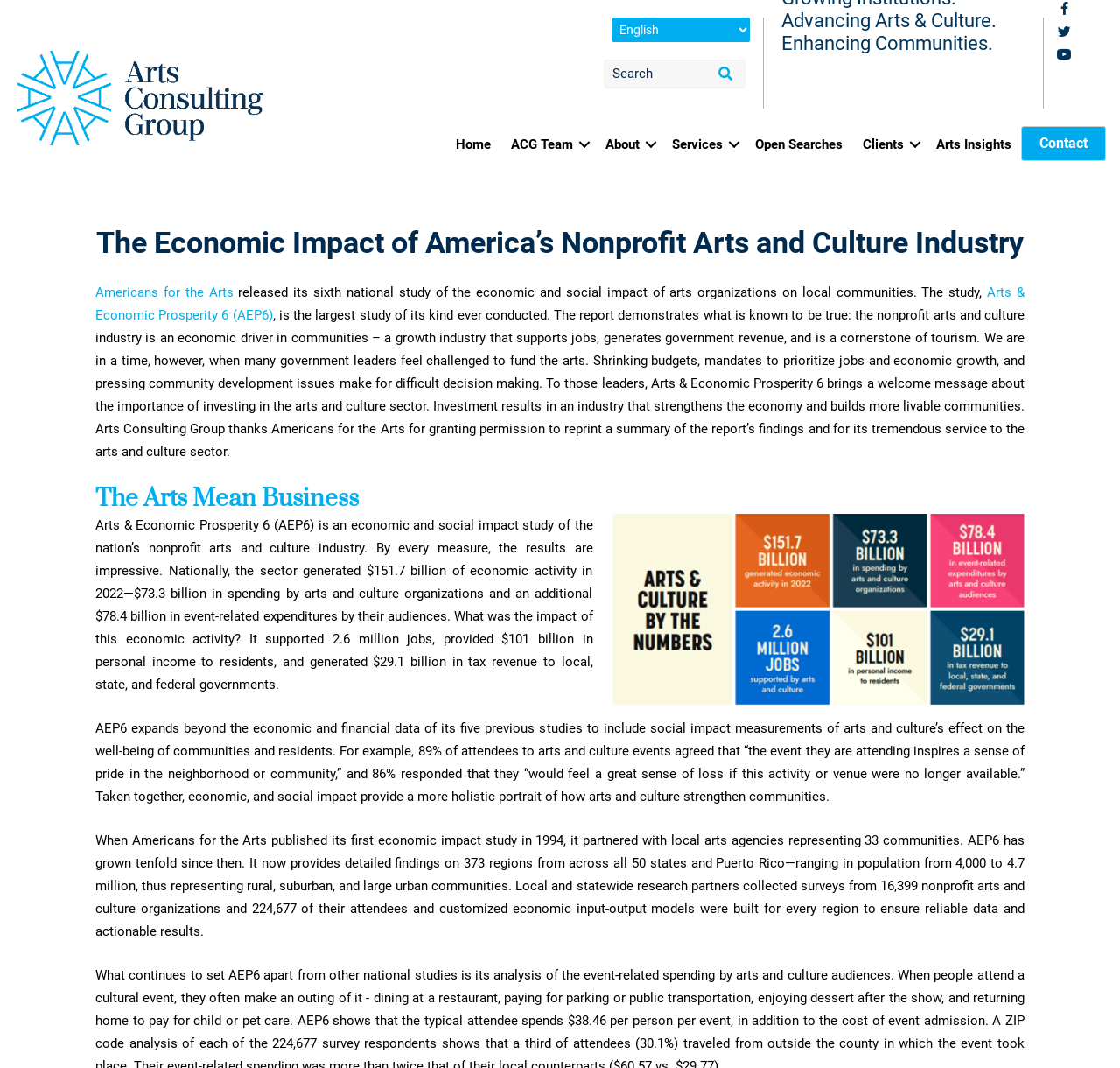Please identify the coordinates of the bounding box for the clickable region that will accomplish this instruction: "Select Language".

[0.546, 0.016, 0.67, 0.039]